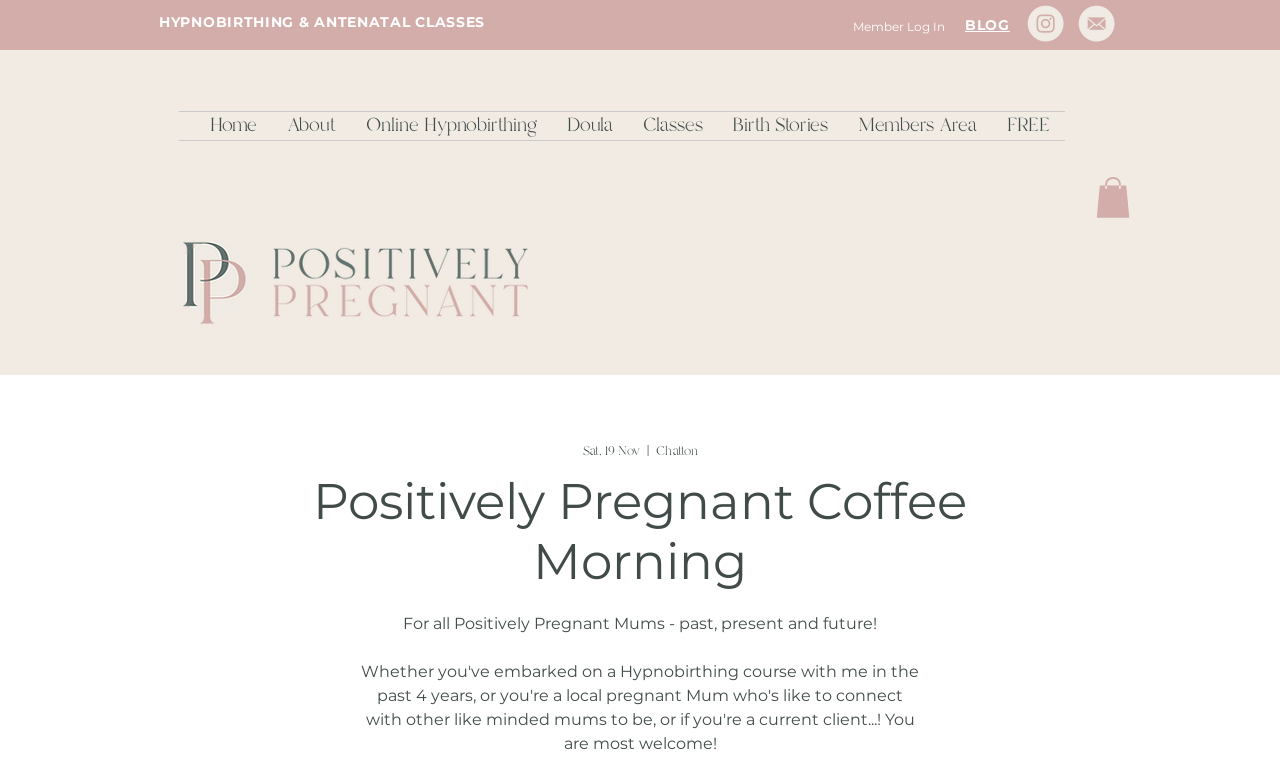Respond to the following query with just one word or a short phrase: 
How many navigation links are available on the webpage?

8